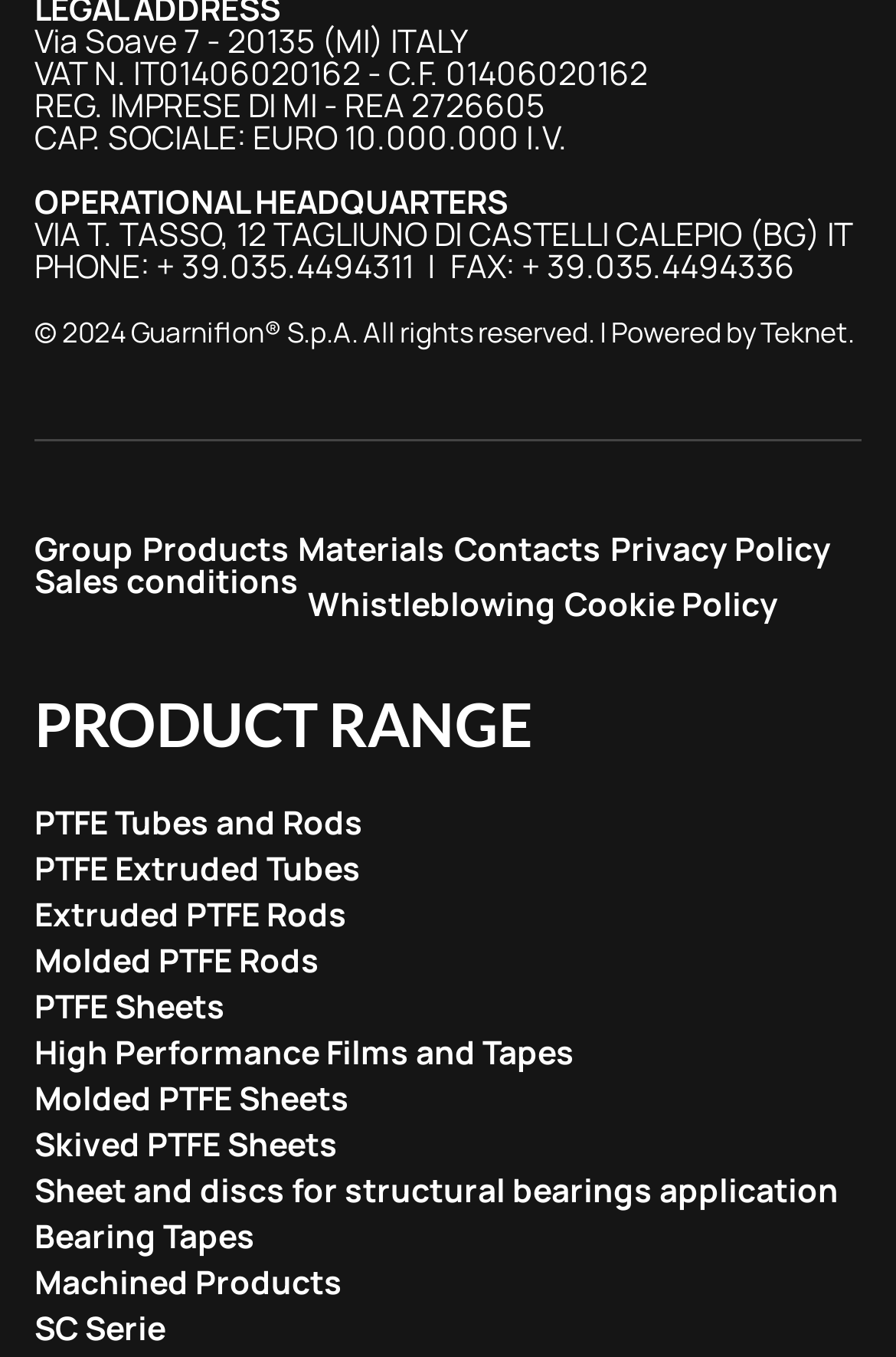What is the company's VAT number?
Analyze the image and deliver a detailed answer to the question.

The company's VAT number can be found in the top section of the webpage, specifically in the second line of text, which reads 'VAT N. IT01406020162 - C.F. 01406020162'.